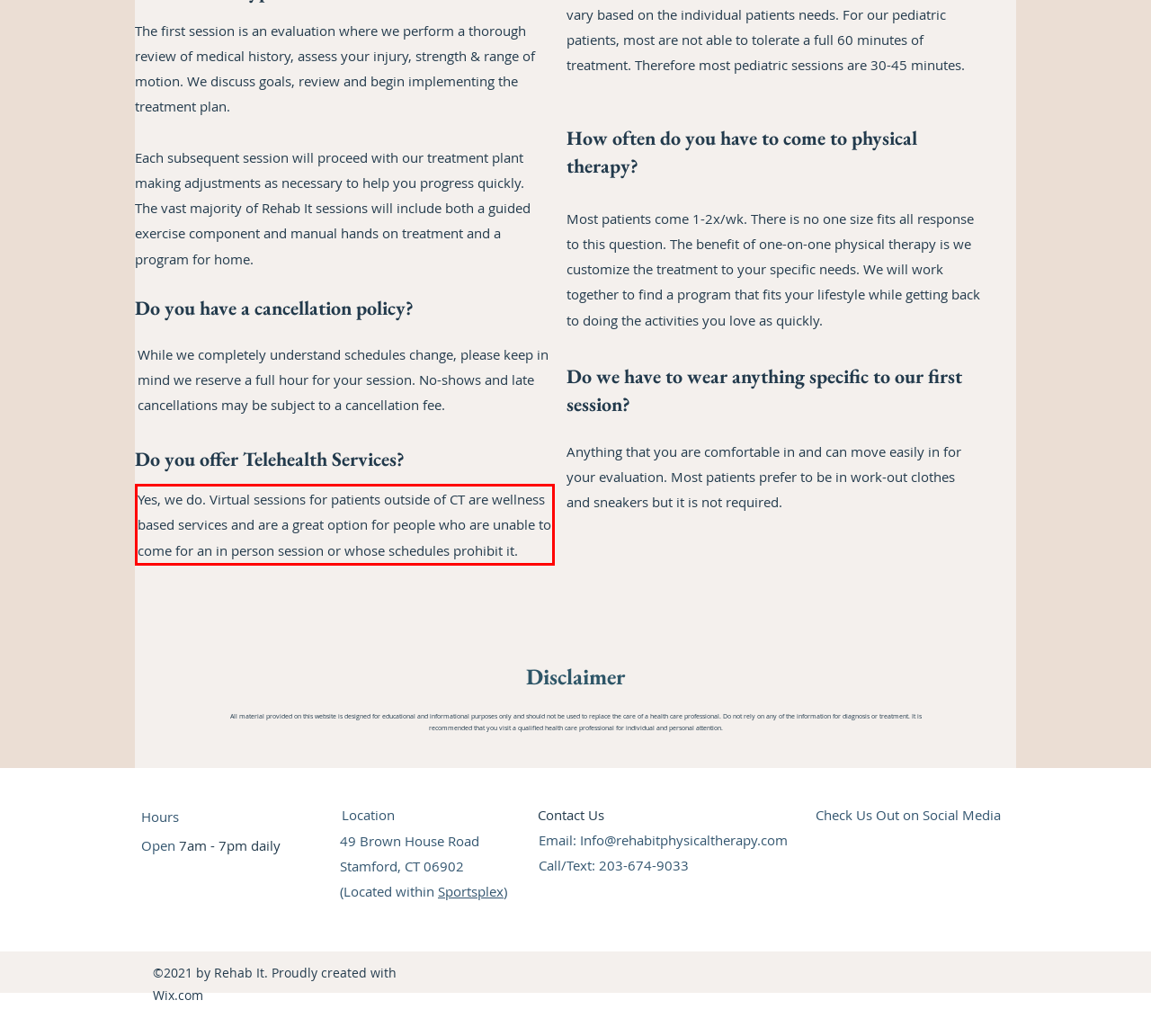Please perform OCR on the UI element surrounded by the red bounding box in the given webpage screenshot and extract its text content.

Yes, we do. Virtual sessions for patients outside of CT are wellness based services and are a great option for people who are unable to come for an in person session or whose schedules prohibit it.